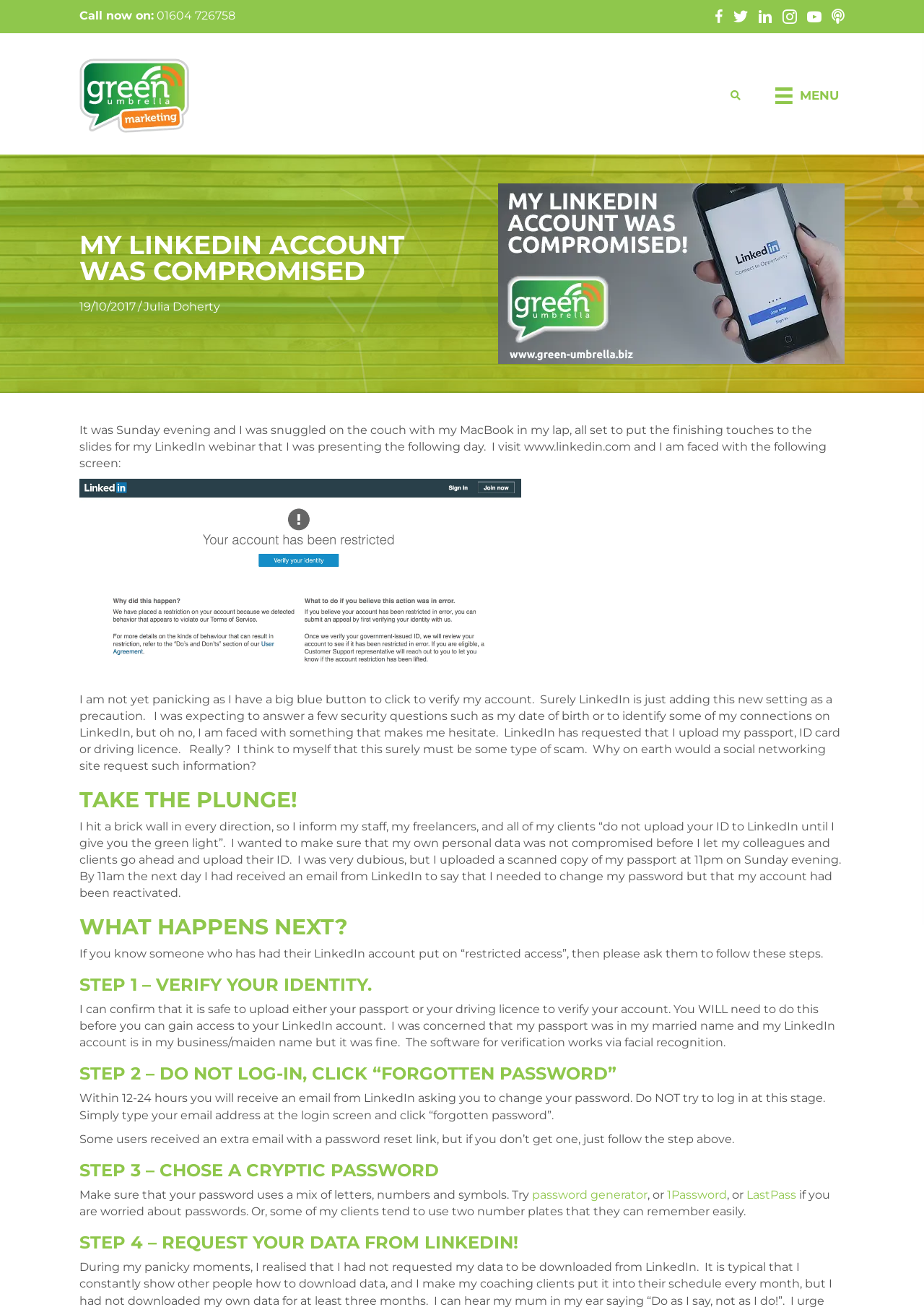What is recommended to use for generating a cryptic password?
Kindly answer the question with as much detail as you can.

I found this information by reading the static text element that says 'Make sure that your password uses a mix of letters, numbers and symbols. Try password generator, or 1Password...' This suggests that using a password generator or 1Password is recommended for generating a cryptic password.